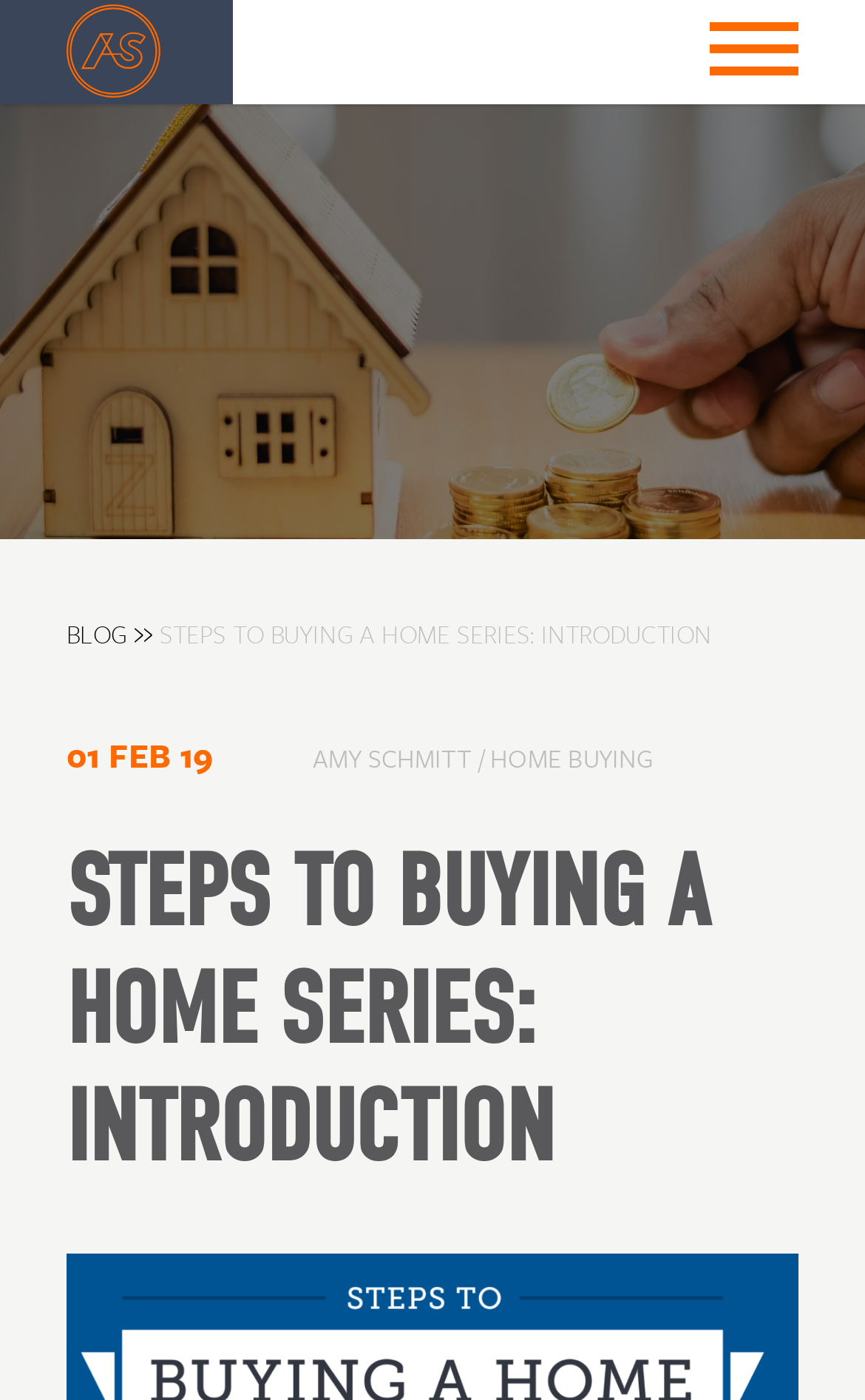Examine the image and give a thorough answer to the following question:
What is the category of the blog post?

The category of the blog post is mentioned in the link element 'HOME BUYING' with bounding box coordinates [0.567, 0.528, 0.756, 0.555].